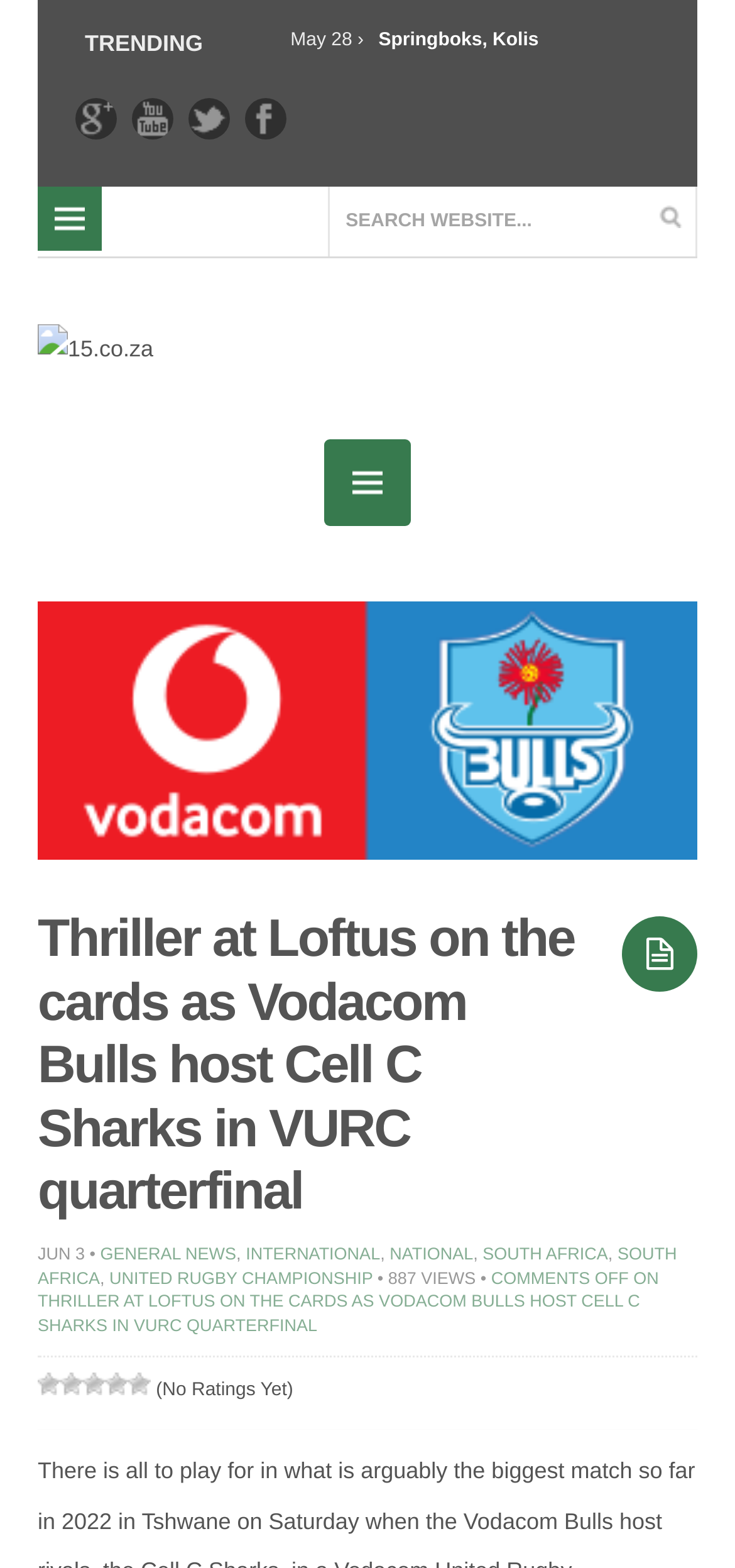Please respond to the question using a single word or phrase:
What type of news is this webpage about?

Rugby News